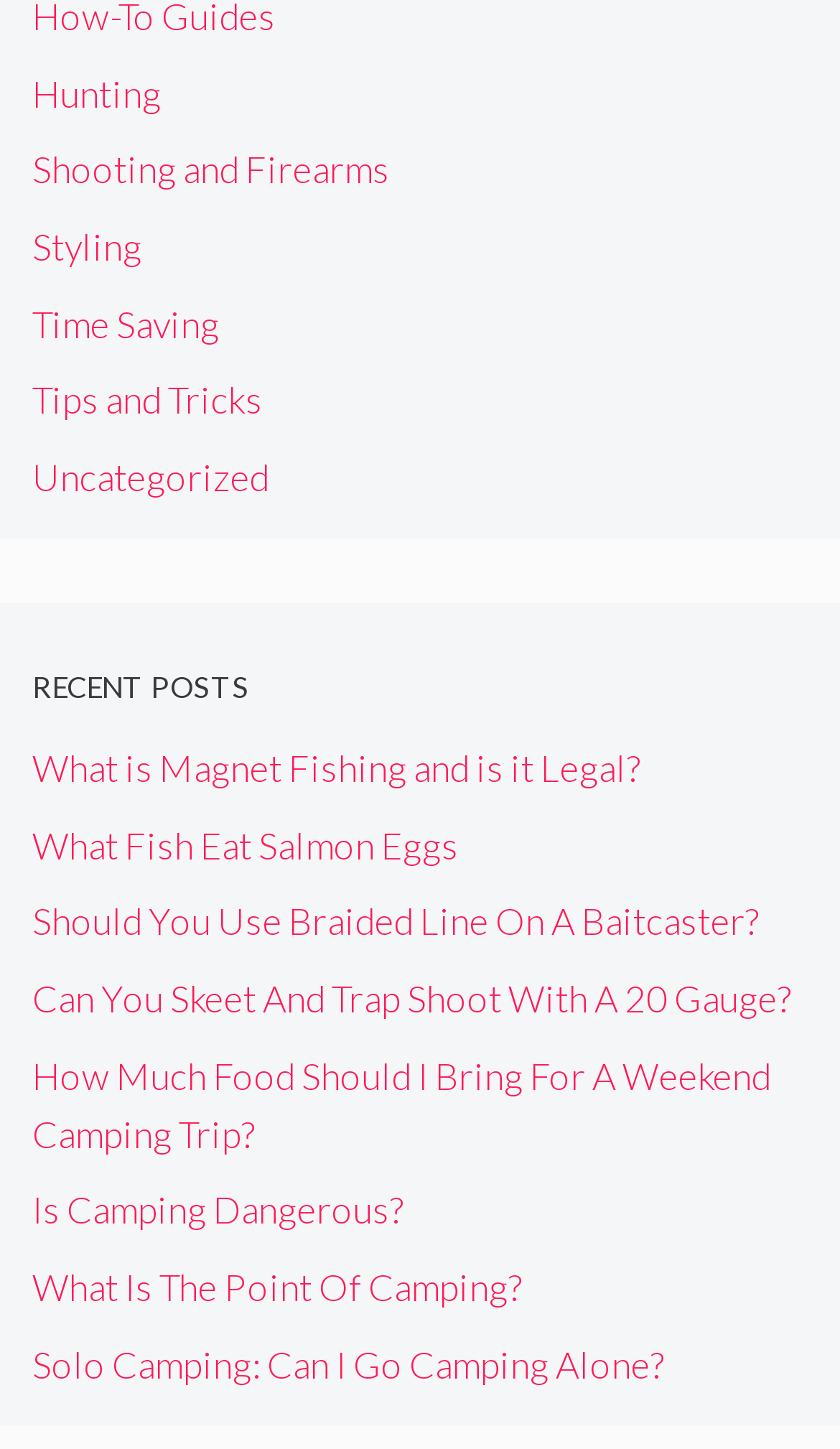Provide the bounding box coordinates in the format (top-left x, top-left y, bottom-right x, bottom-right y). All values are floating point numbers between 0 and 1. Determine the bounding box coordinate of the UI element described as: Time Saving

[0.038, 0.208, 0.262, 0.239]